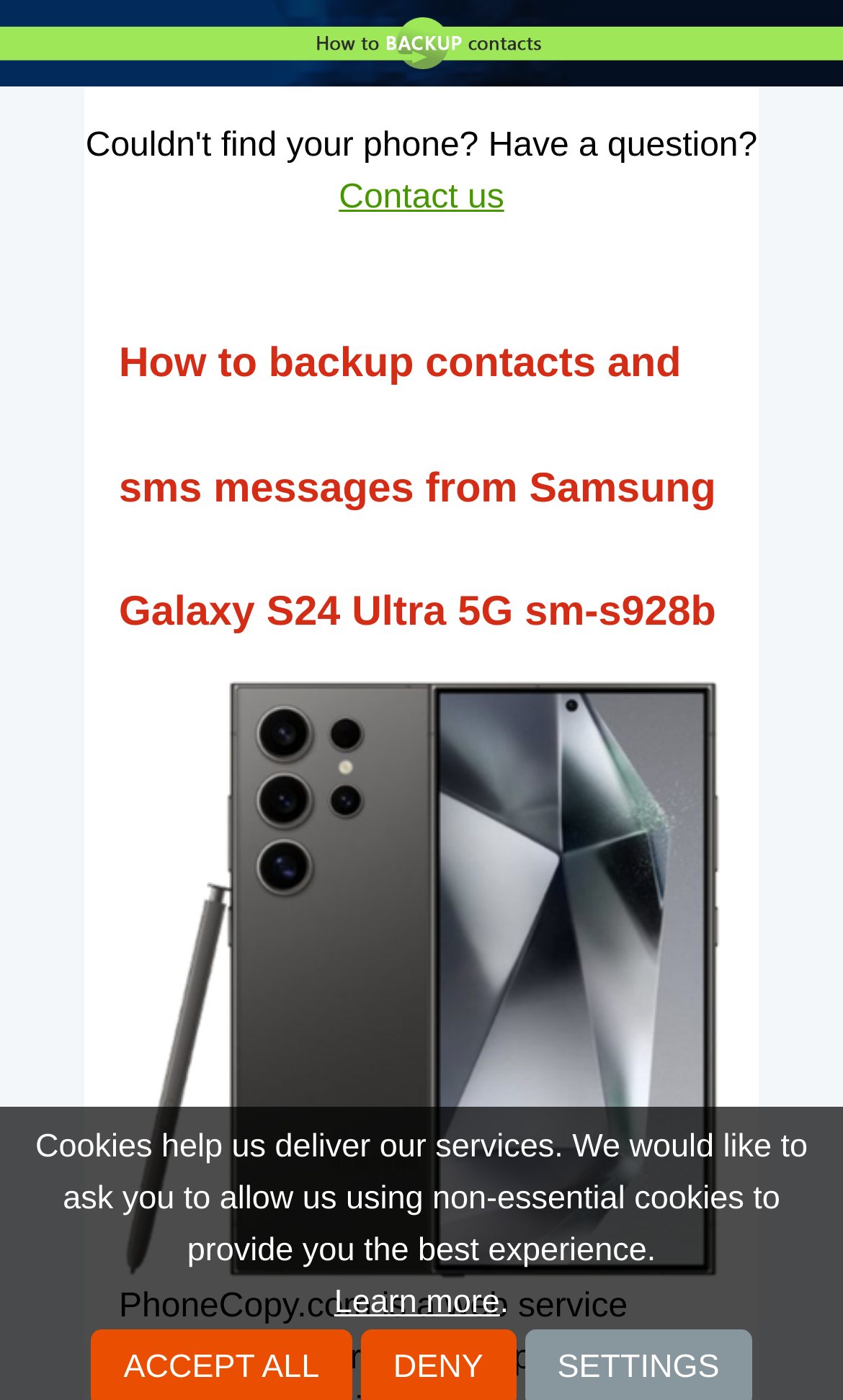Please answer the following question as detailed as possible based on the image: 
What is the purpose of this webpage?

Based on the webpage's content, it appears to provide instructions on how to backup contacts and sms messages from Samsung Galaxy S24 Ultra 5G sm-s928b and other mobile devices, indicating that the purpose of this webpage is to assist users in saving their data.